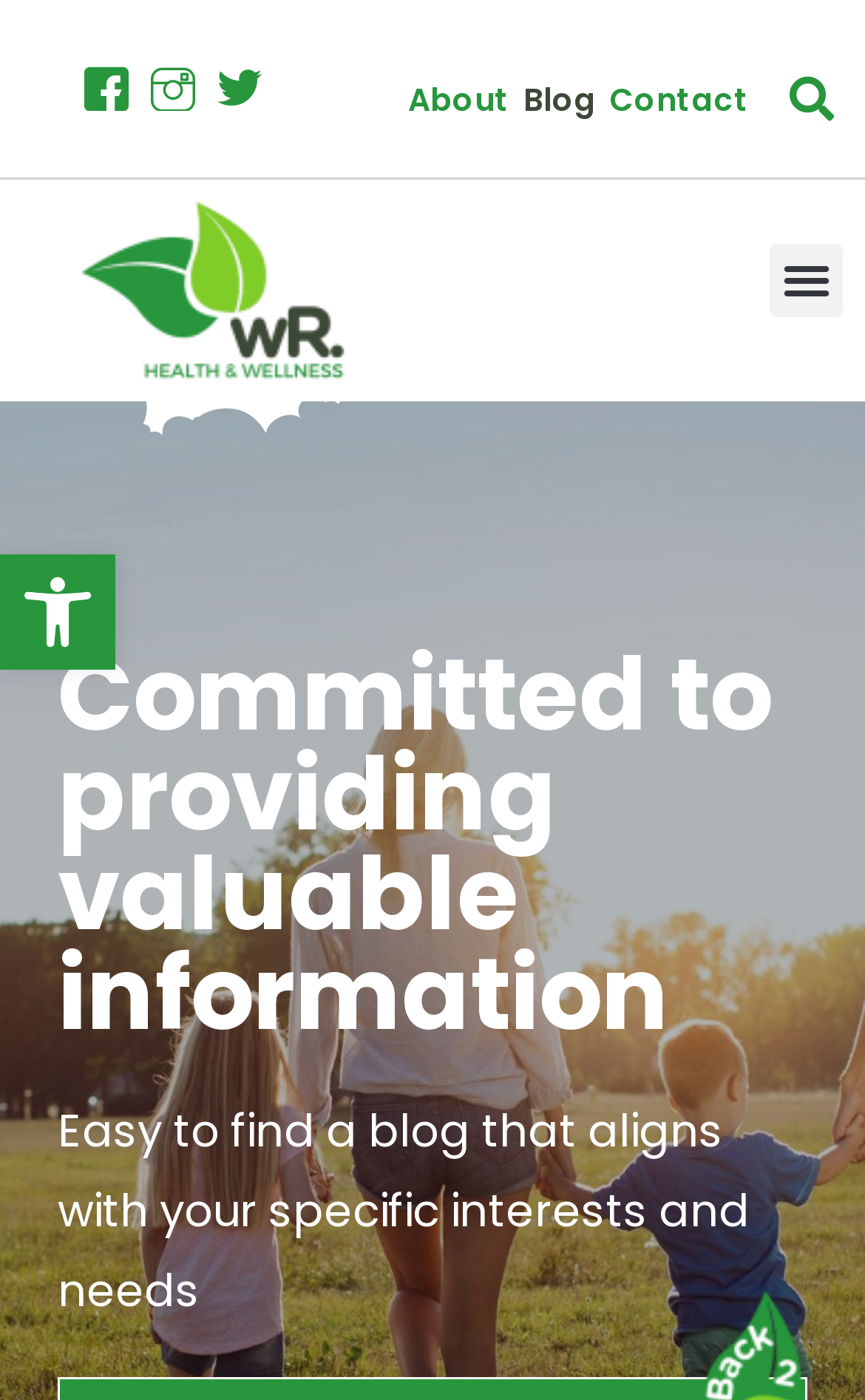Please use the details from the image to answer the following question comprehensively:
What is the tone of the introductory text?

The introductory text 'Committed to providing valuable information' and 'Easy to find a blog that aligns with your specific interests and needs' suggests an informative tone, implying that the website aims to provide useful and relevant information to its readers.